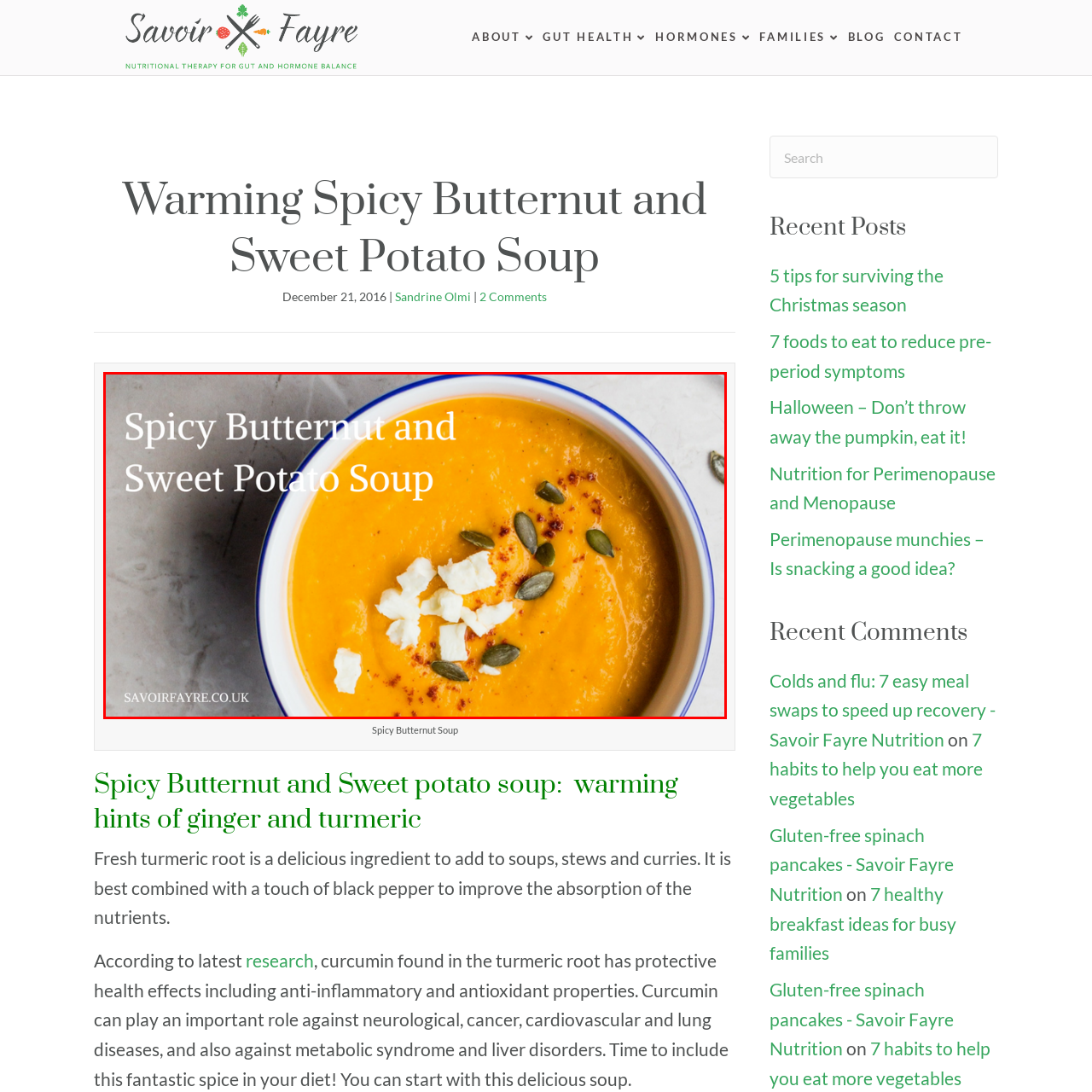What is the name of the website featuring this recipe?
Carefully scrutinize the image inside the red bounding box and generate a comprehensive answer, drawing from the visual content.

The caption states that the dish is 'featured on Savoir Fayre Nutrition's website', implying that the website showcasing this recipe is Savoir Fayre Nutrition.